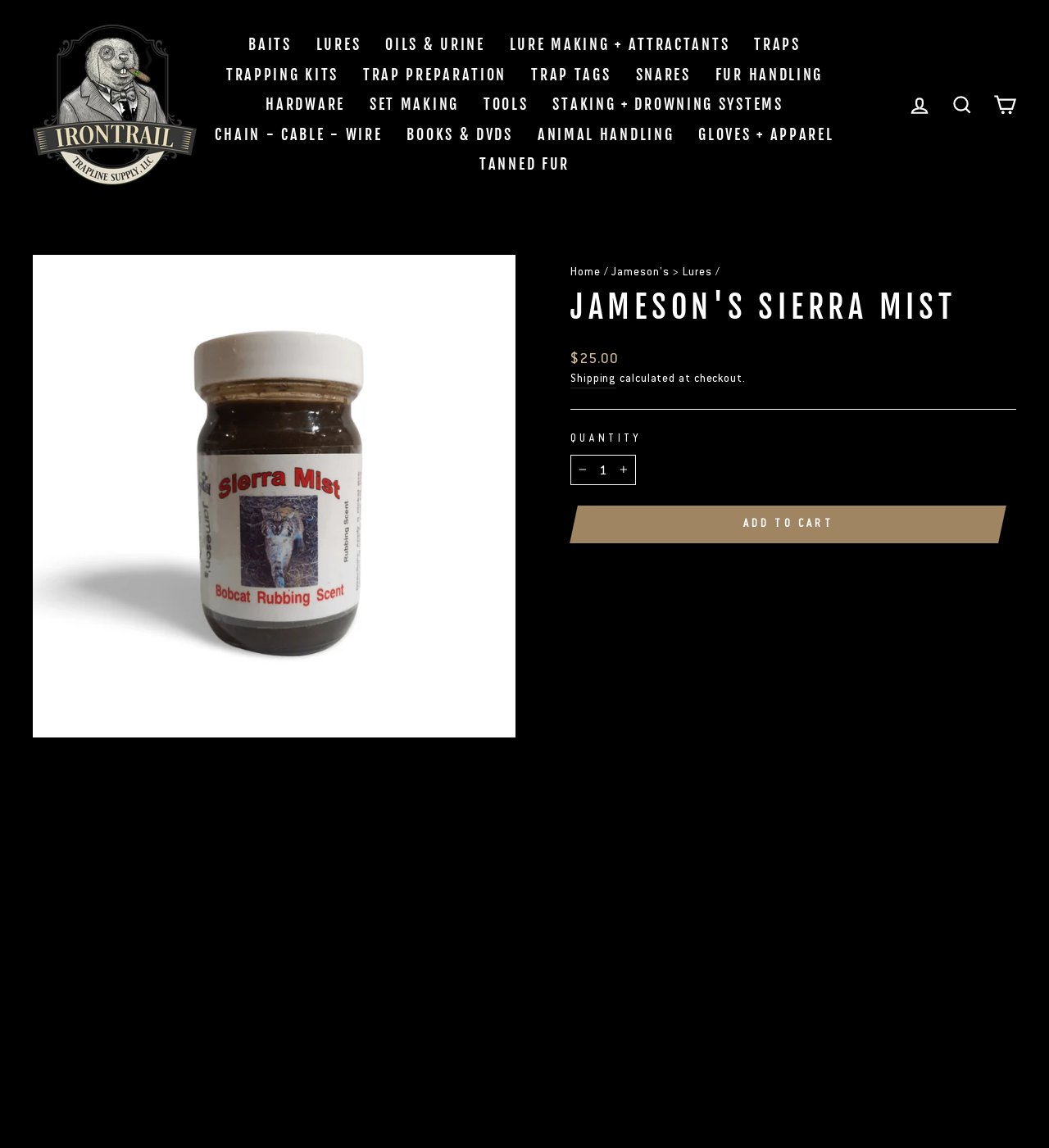How many years of development went into this product?
Refer to the image and respond with a one-word or short-phrase answer.

two years